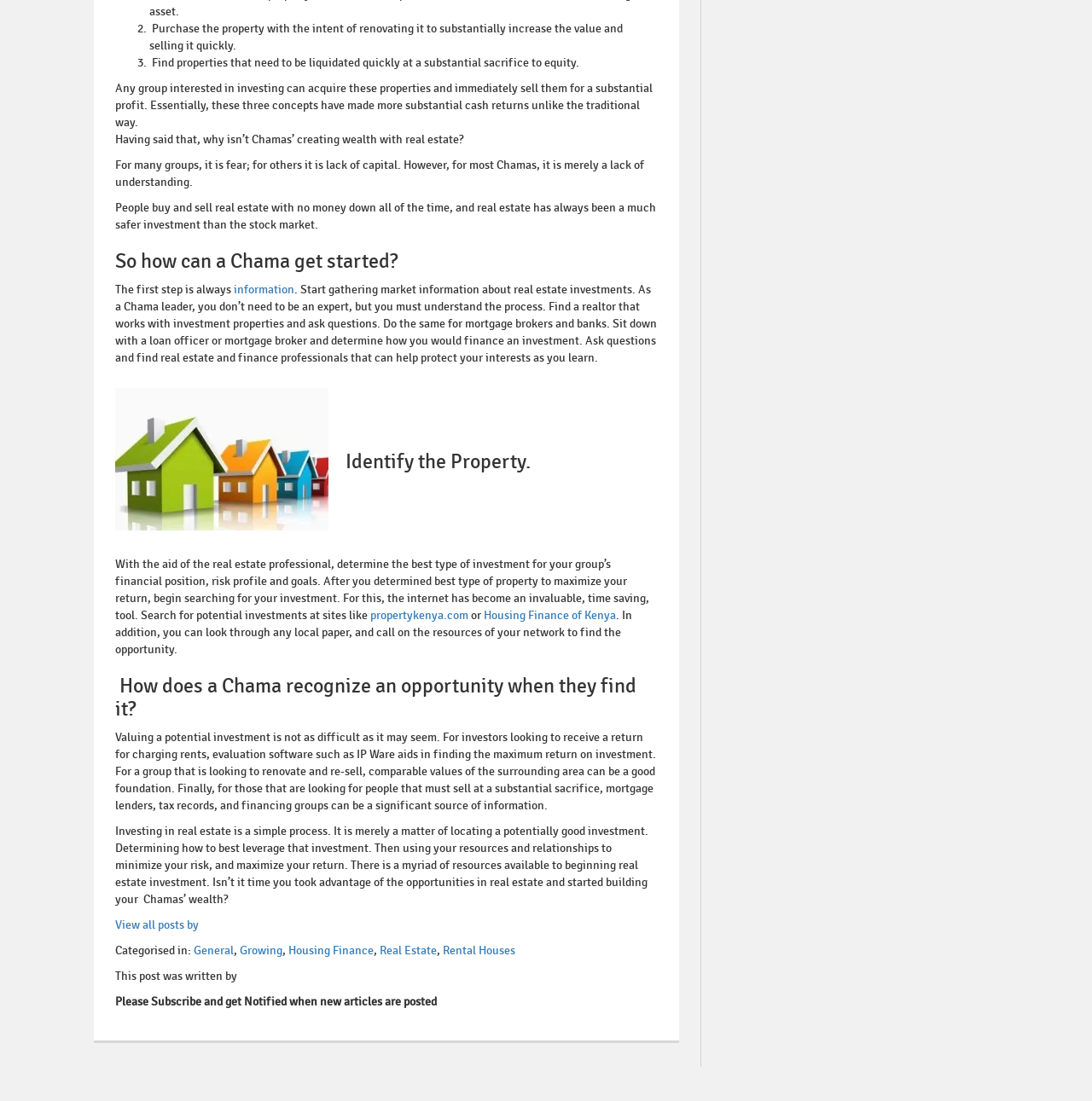Based on the element description: "Real Estate", identify the UI element and provide its bounding box coordinates. Use four float numbers between 0 and 1, [left, top, right, bottom].

[0.348, 0.857, 0.4, 0.87]